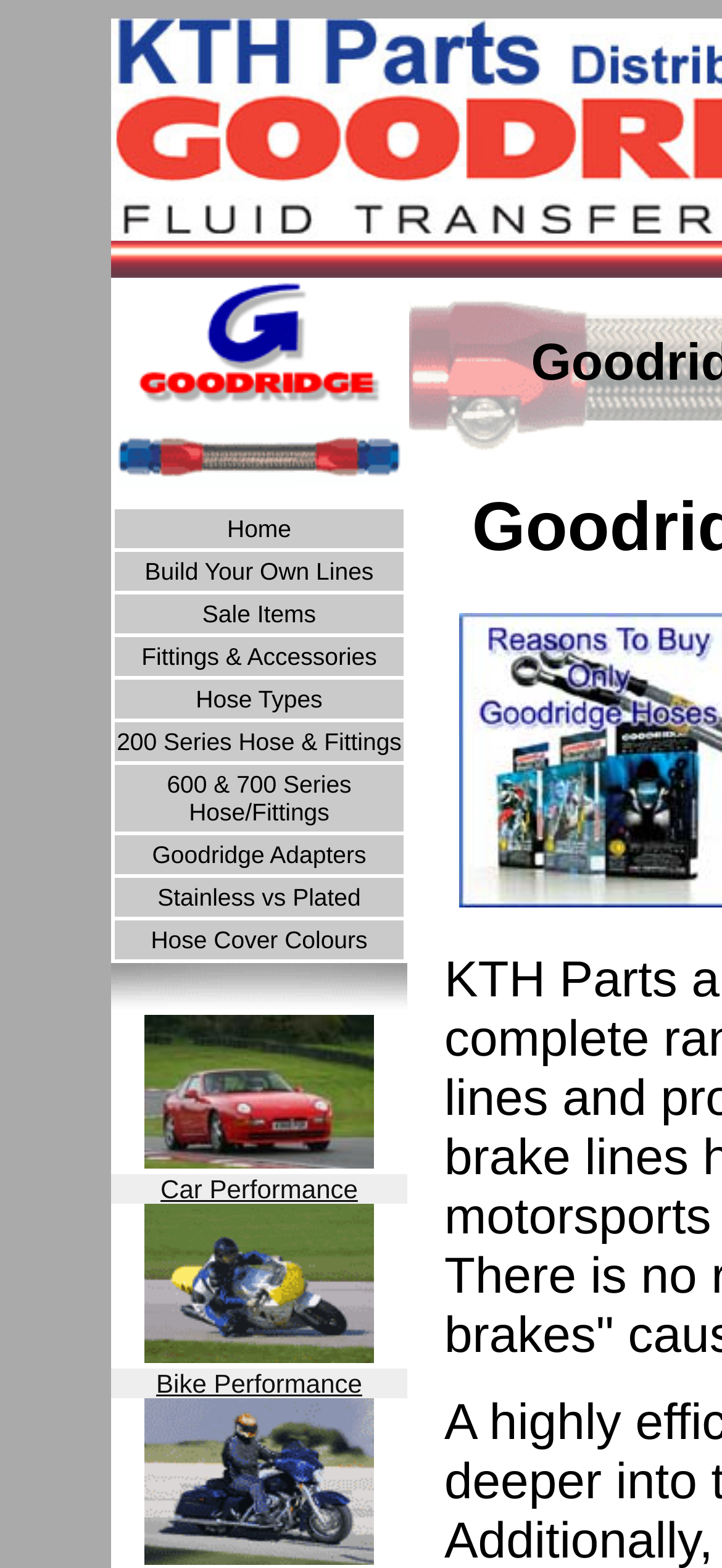Locate the bounding box coordinates of the region to be clicked to comply with the following instruction: "Learn about Advantages". The coordinates must be four float numbers between 0 and 1, in the form [left, top, right, bottom].

None